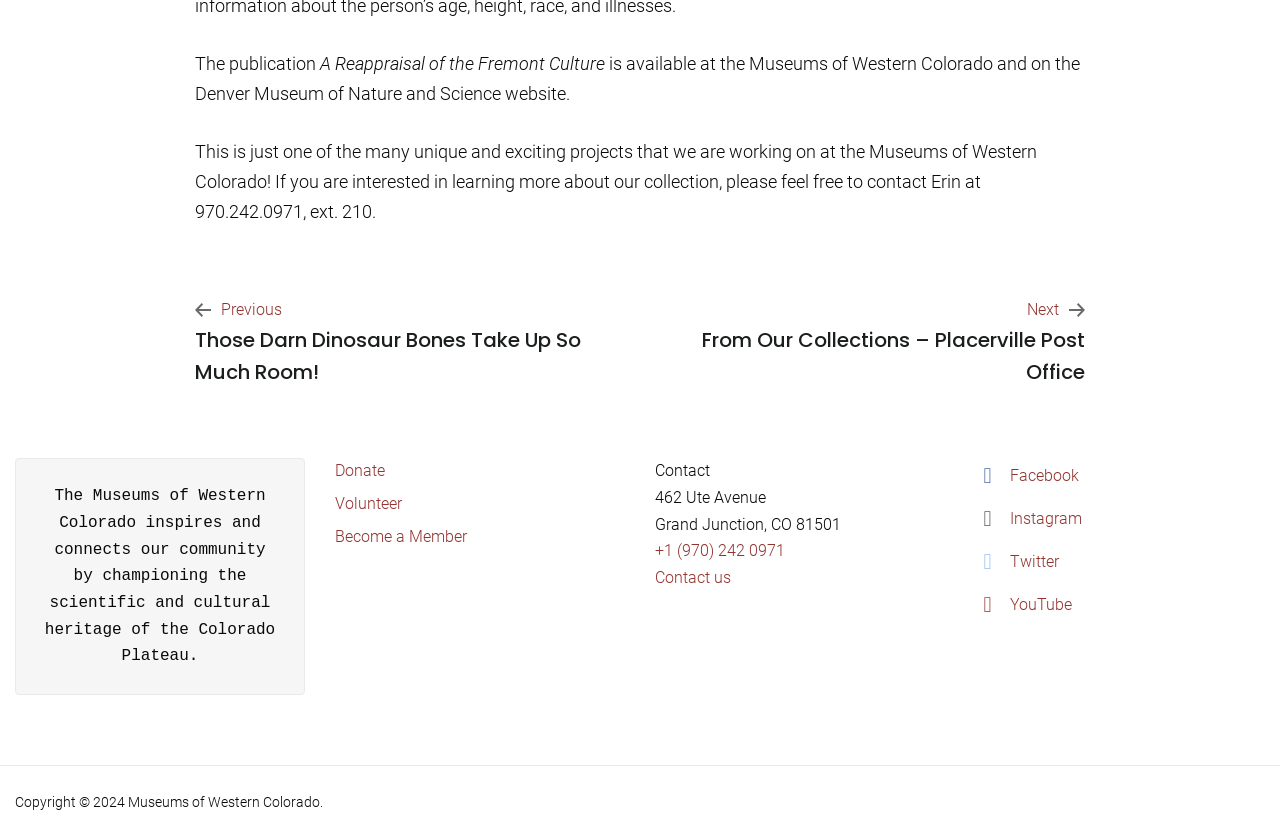Given the description of a UI element: "+1 (970) 242 0971", identify the bounding box coordinates of the matching element in the webpage screenshot.

[0.512, 0.644, 0.613, 0.667]